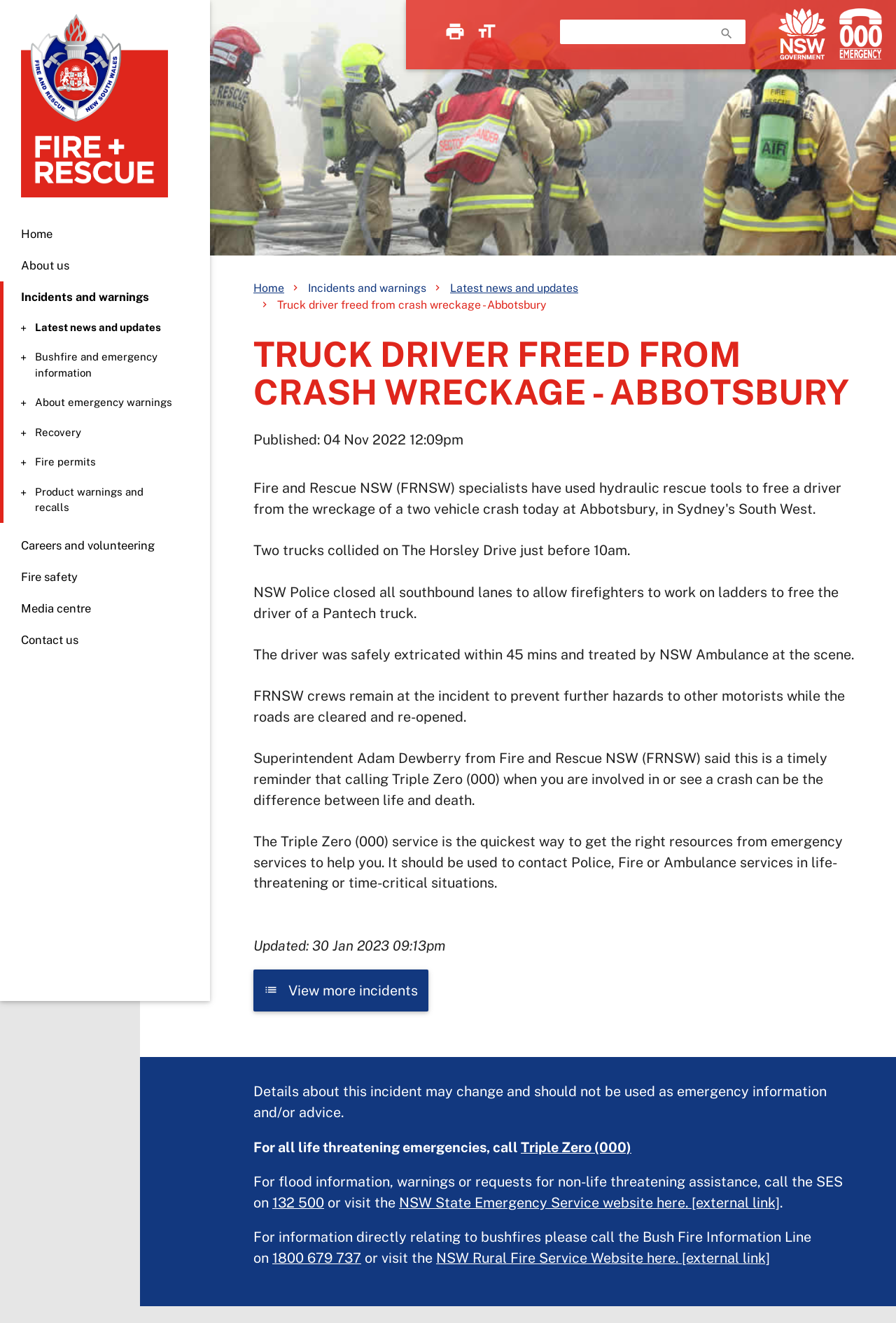Identify the bounding box coordinates of the region I need to click to complete this instruction: "Scroll to top".

None